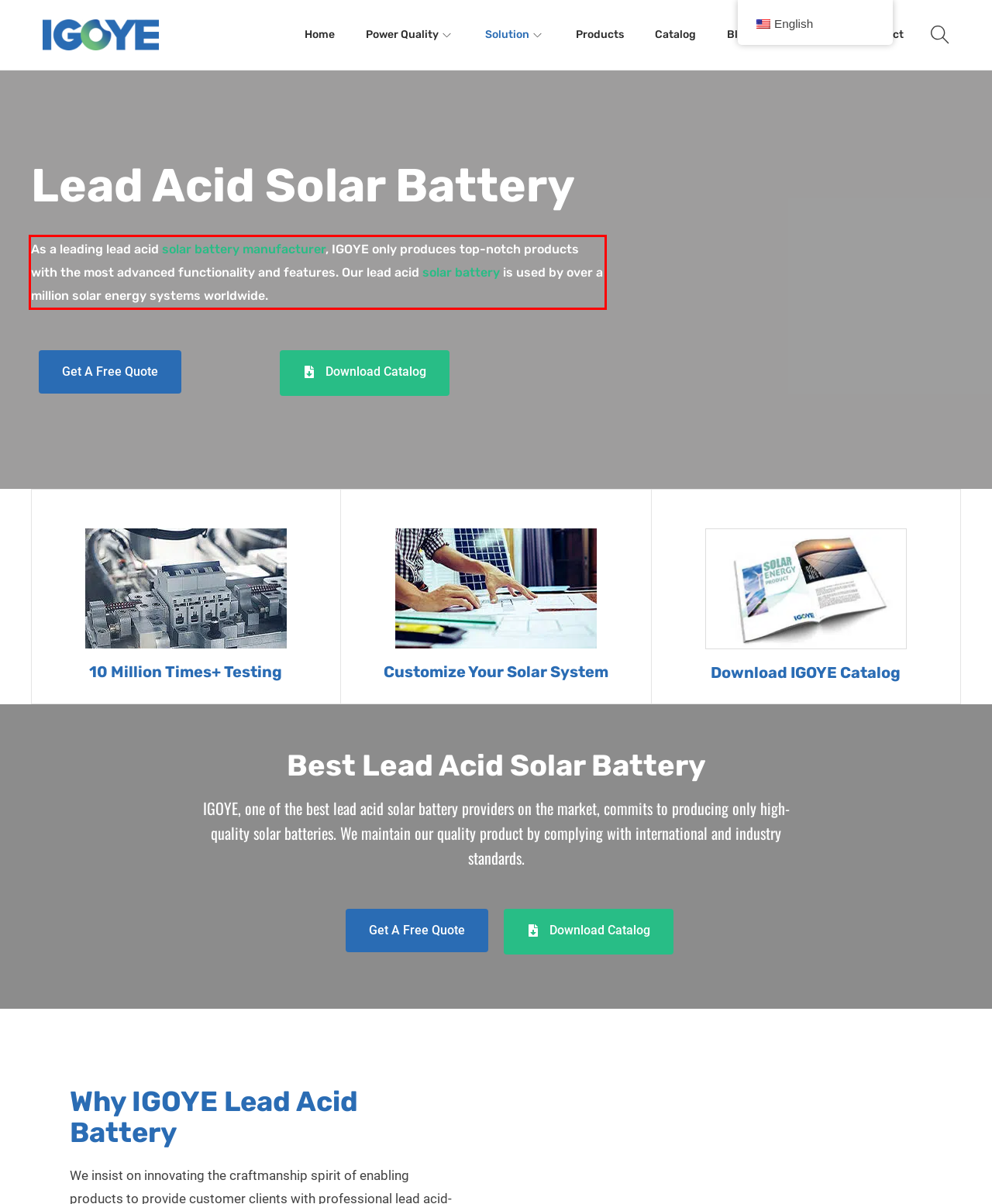There is a UI element on the webpage screenshot marked by a red bounding box. Extract and generate the text content from within this red box.

As a leading lead acid solar battery manufacturer, IGOYE only produces top-notch products with the most advanced functionality and features. Our lead acid solar battery is used by over a million solar energy systems worldwide.